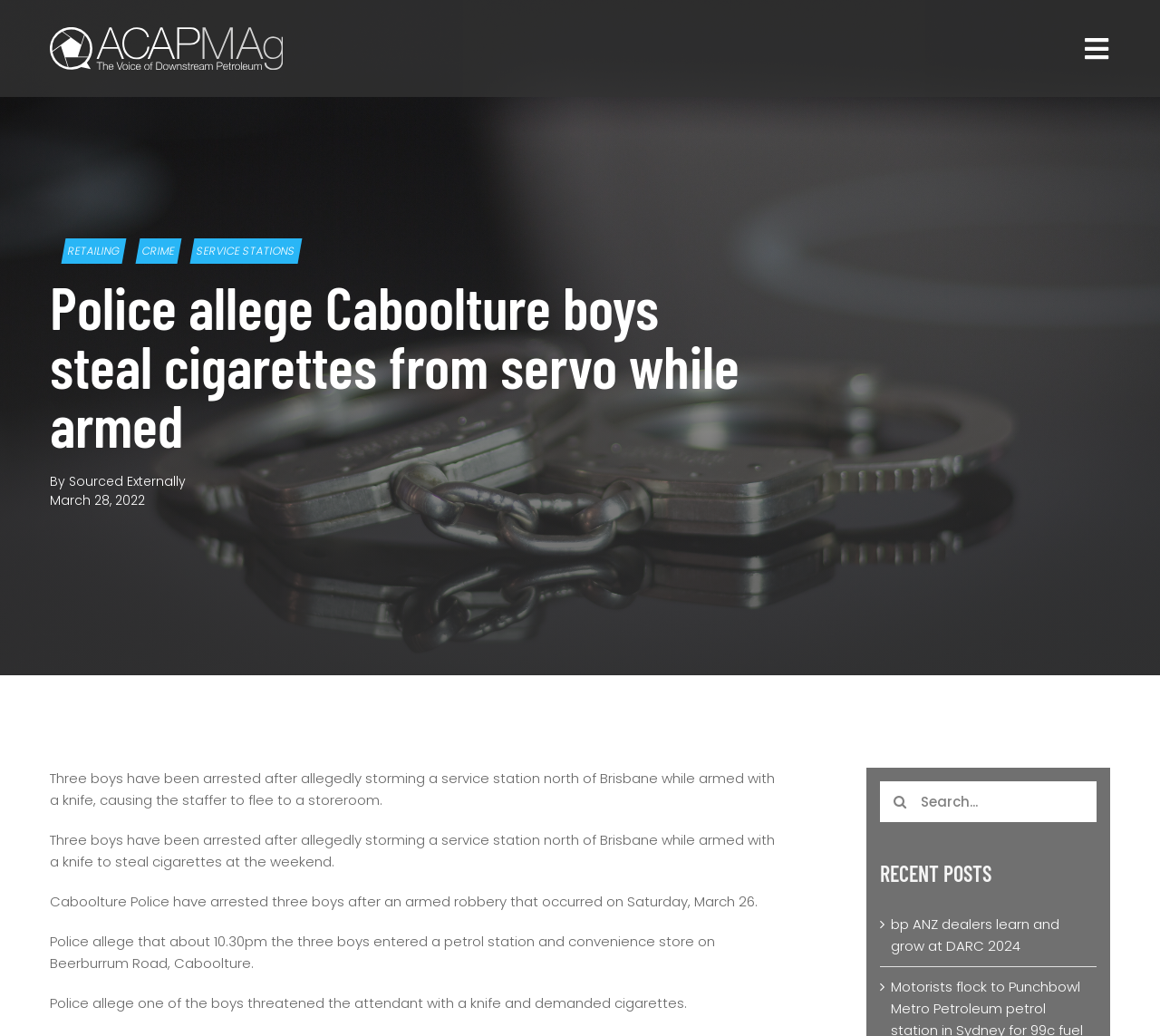Respond to the question below with a single word or phrase: What is the purpose of the search box?

to search for articles